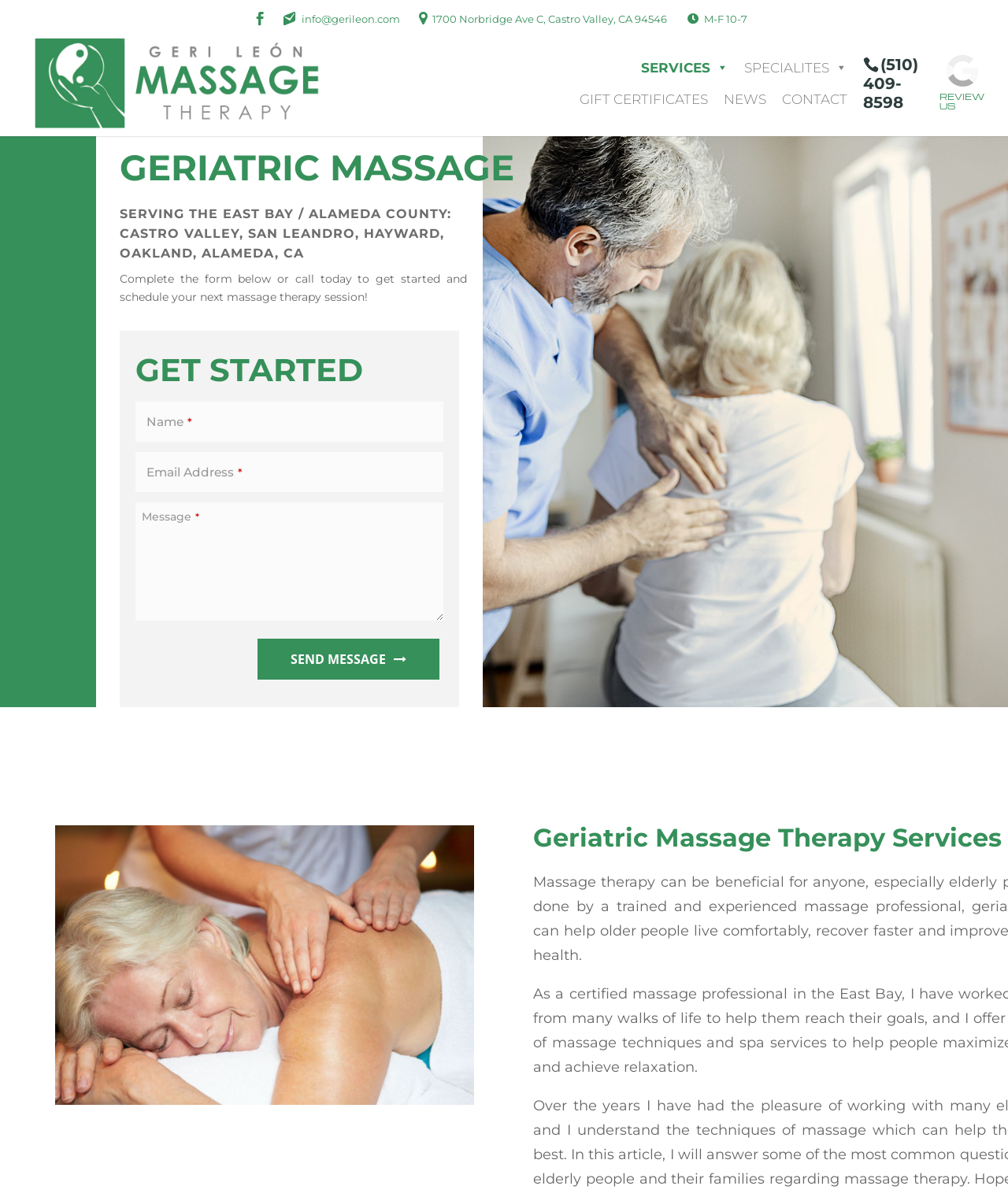Please identify the bounding box coordinates for the region that you need to click to follow this instruction: "Click the 'SEND MESSAGE' button".

[0.255, 0.534, 0.436, 0.568]